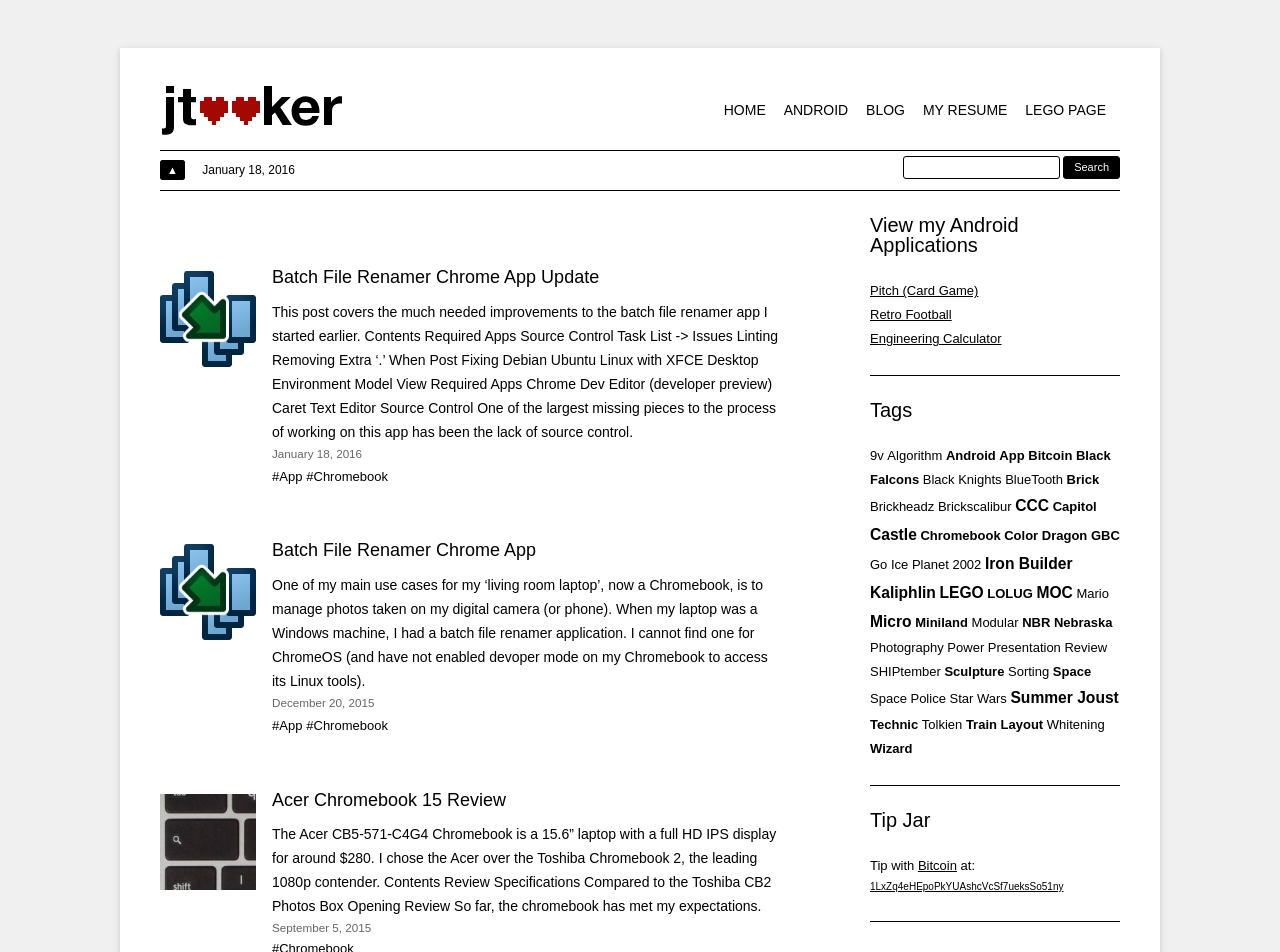Please give the bounding box coordinates of the area that should be clicked to fulfill the following instruction: "View company profile". The coordinates should be in the format of four float numbers from 0 to 1, i.e., [left, top, right, bottom].

None